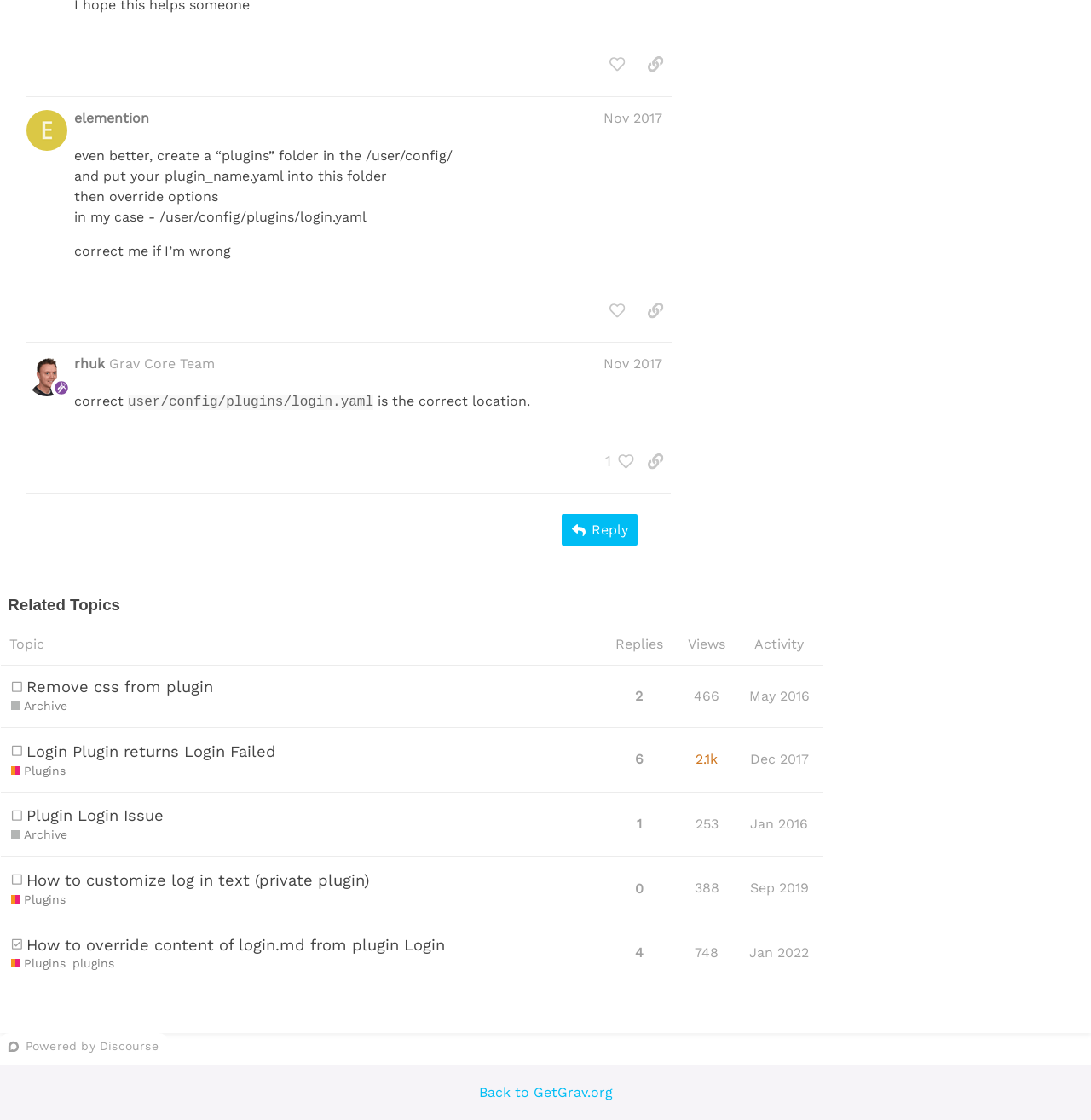What is the location of the 'Related Topics' section?
With the help of the image, please provide a detailed response to the question.

I found the complementary region with the text 'Related Topics' and checked its bounding box coordinates, which indicate that it is located at the bottom of the webpage.